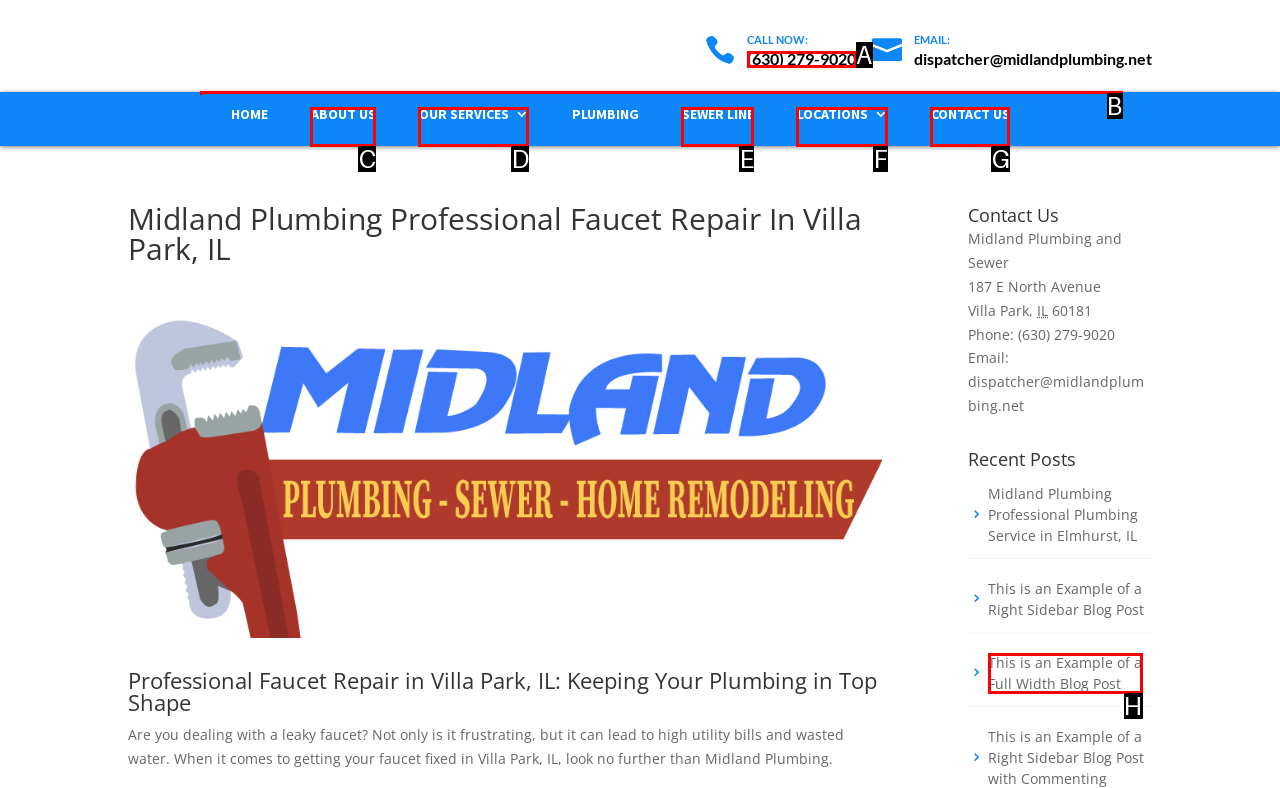Tell me which one HTML element best matches the description: aria-label="LinkedIn"
Answer with the option's letter from the given choices directly.

None